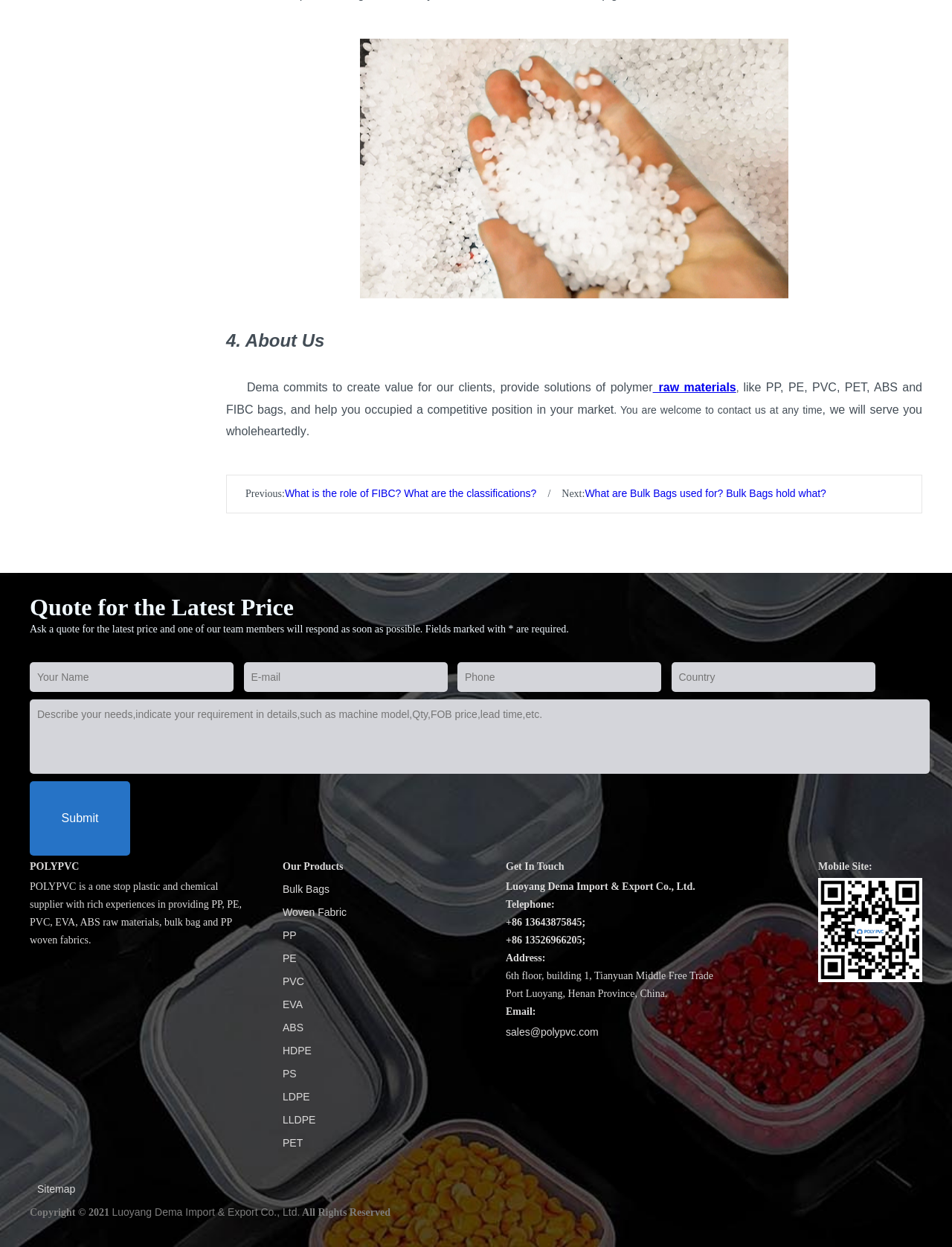Identify the bounding box for the described UI element. Provide the coordinates in (top-left x, top-left y, bottom-right x, bottom-right y) format with values ranging from 0 to 1: raw materials

[0.686, 0.305, 0.773, 0.315]